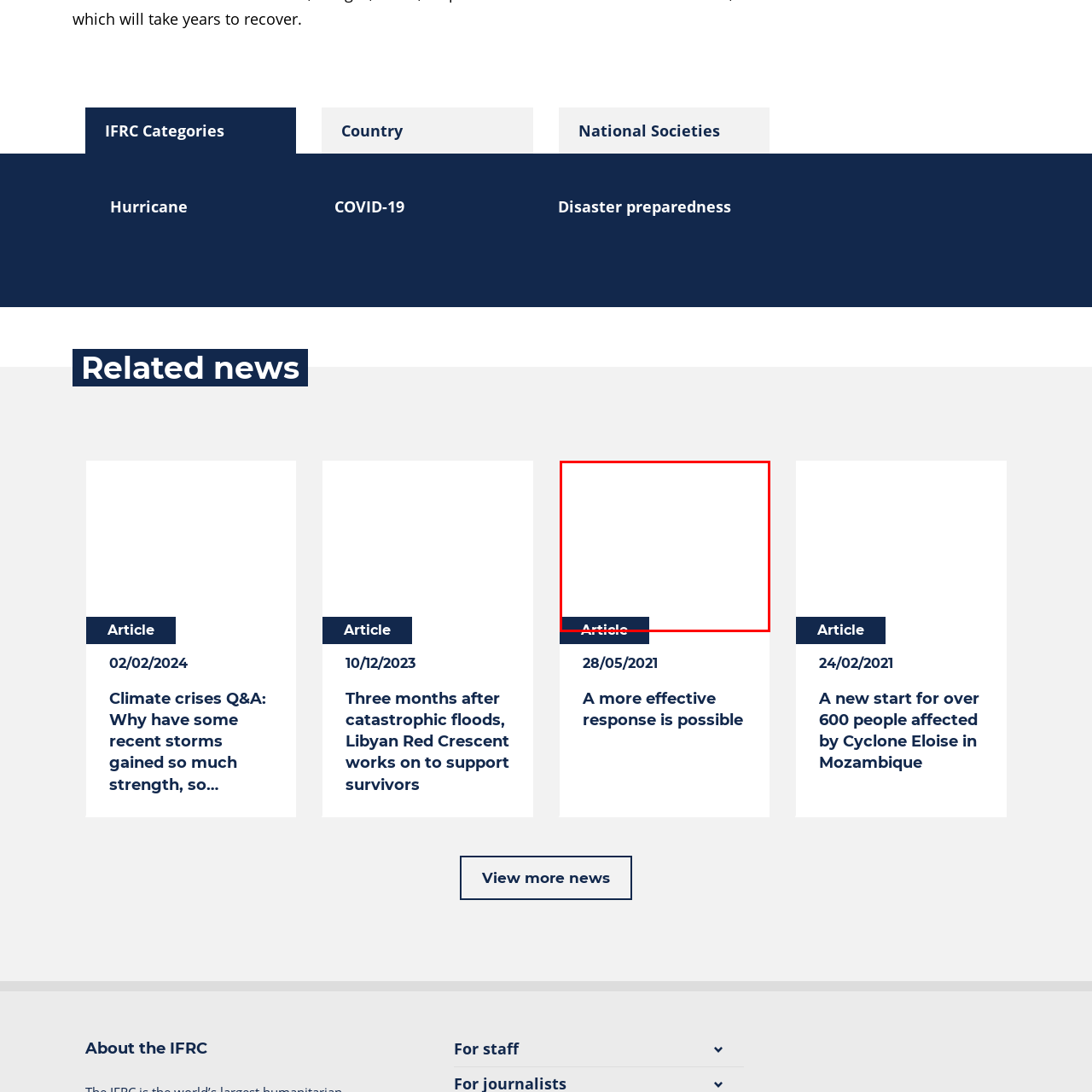Concentrate on the image highlighted by the red boundary and deliver a detailed answer to the following question, using the information from the image:
What is the purpose of the article?

The article aims to inform readers about the measures being taken and the importance of effective disaster management, emphasizing a proactive approach to humanitarian aid, which suggests that the purpose of the article is to educate and raise awareness among readers.